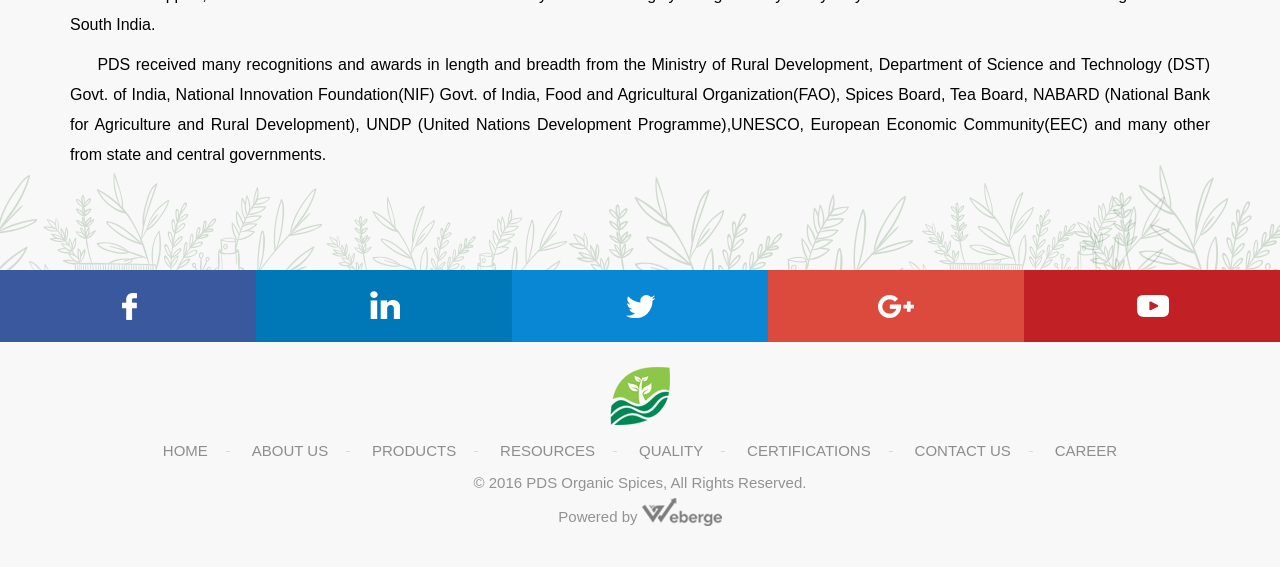What is the logo at the bottom?
Examine the webpage screenshot and provide an in-depth answer to the question.

The image element with ID 110 is located at the bottom of the page and is described as the 'pds footer logo'. This suggests that it is the logo of PDS, placed at the footer of the webpage.